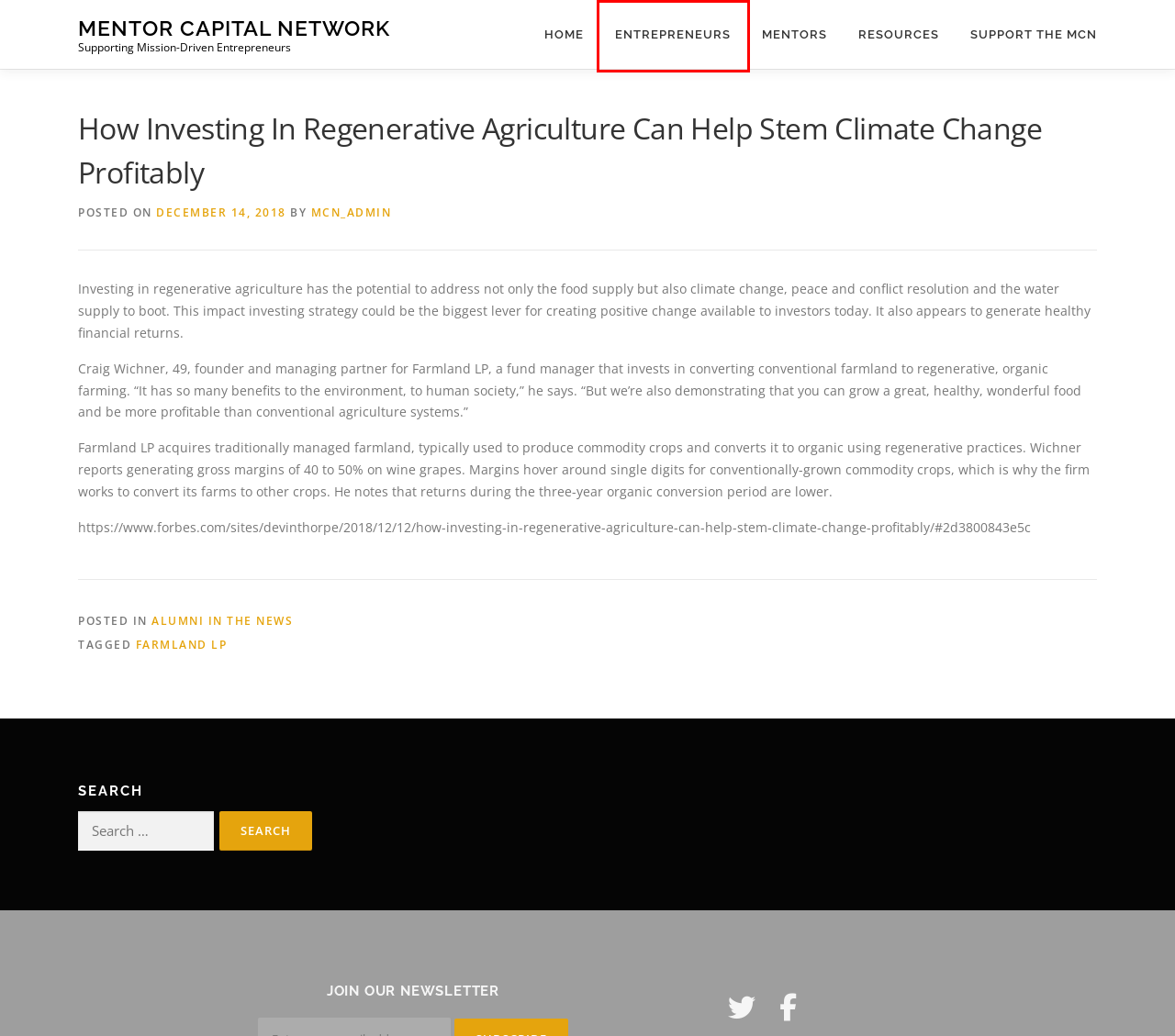You have a screenshot of a webpage with a red bounding box around an element. Select the webpage description that best matches the new webpage after clicking the element within the red bounding box. Here are the descriptions:
A. Farmland LP – Mentor Capital Network
B. Alumni in the News – Mentor Capital Network
C. Free One Page WordPress Theme 2024 - OnePress
D. mcn_admin – Mentor Capital Network
E. Mentor Capital Network – Supporting Mission-Driven Entrepreneurs
F. Resources – Mentor Capital Network
G. Mentors – Mentor Capital Network
H. Entrepreneurs – Mentor Capital Network

H